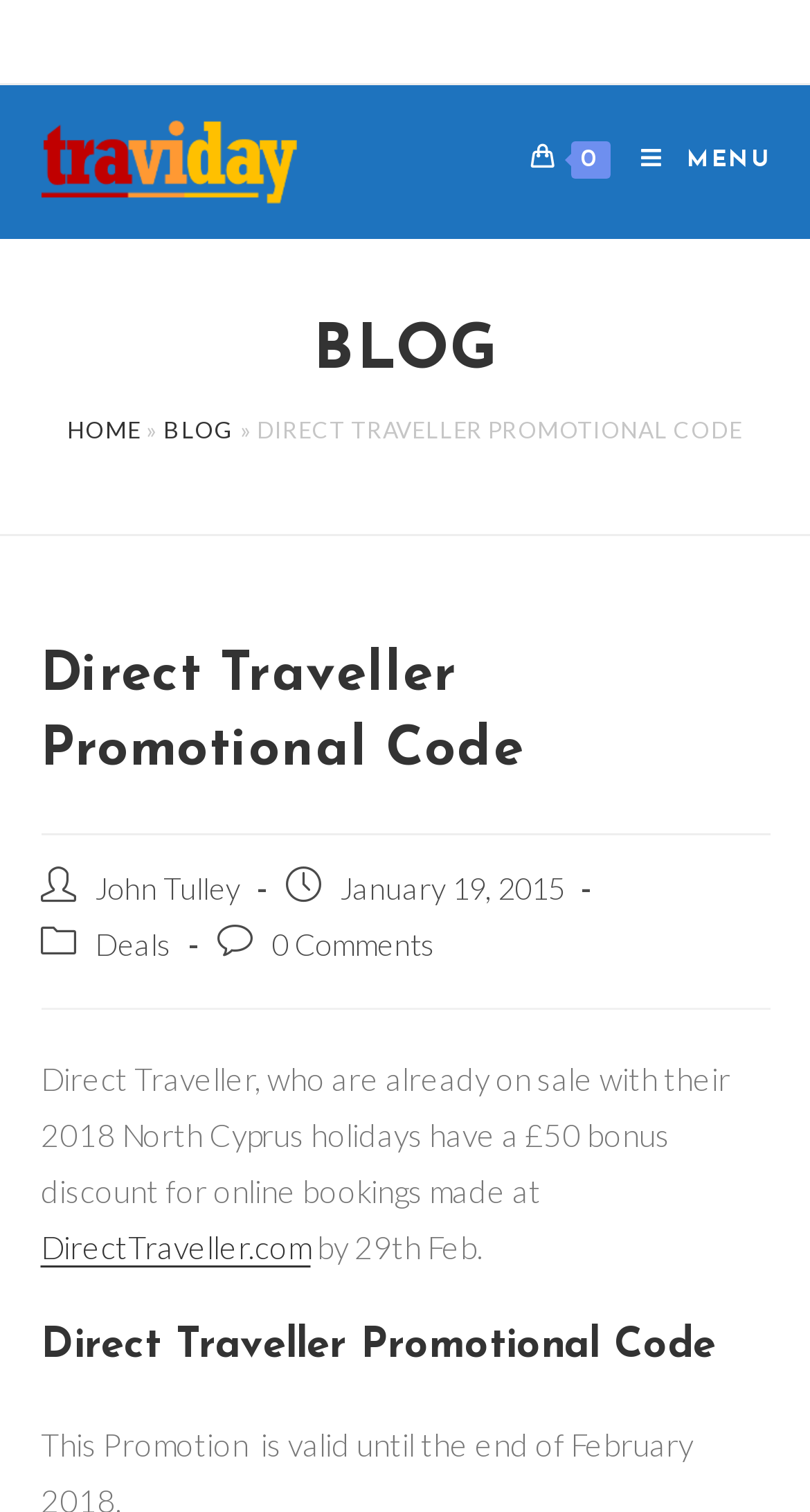Please find the bounding box coordinates of the element's region to be clicked to carry out this instruction: "Read the blog post by John Tulley".

[0.117, 0.576, 0.296, 0.599]